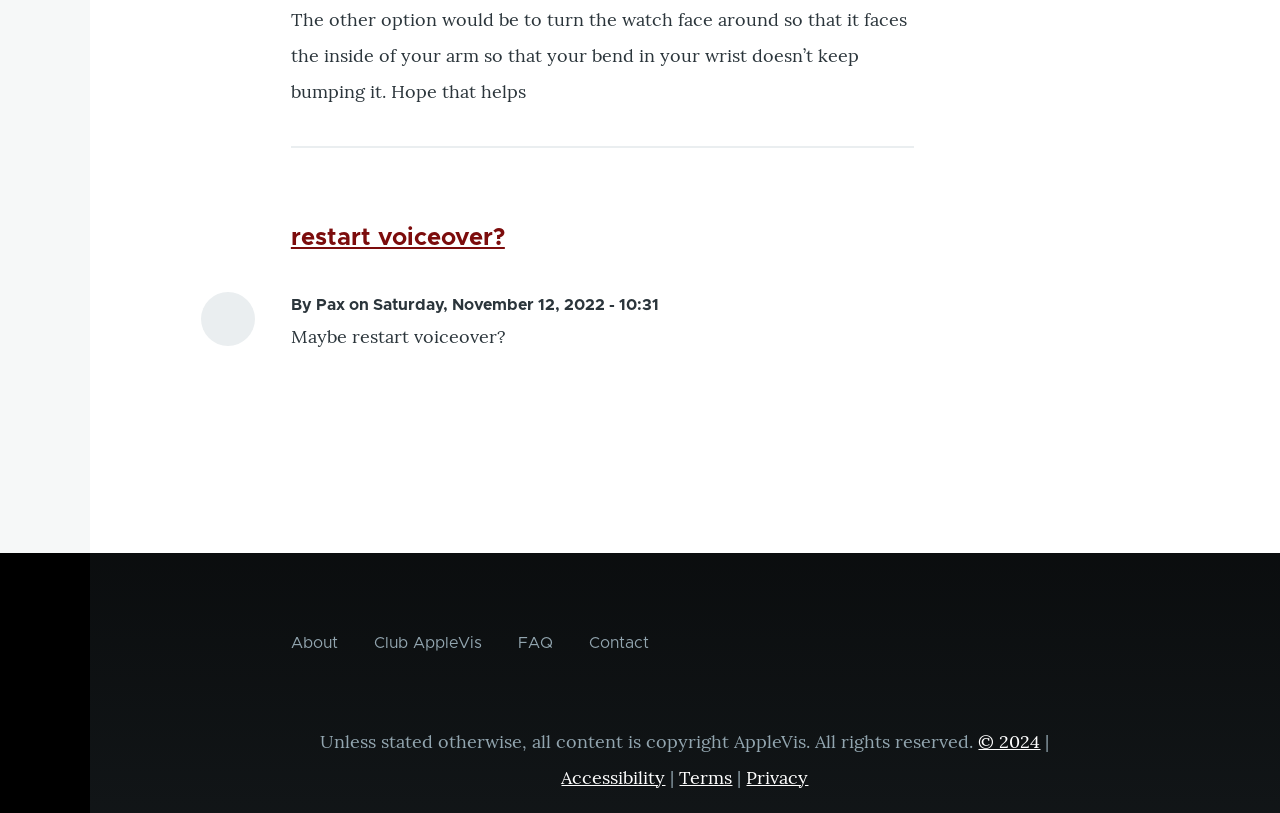Identify the bounding box coordinates for the region of the element that should be clicked to carry out the instruction: "go to About". The bounding box coordinates should be four float numbers between 0 and 1, i.e., [left, top, right, bottom].

[0.227, 0.769, 0.264, 0.813]